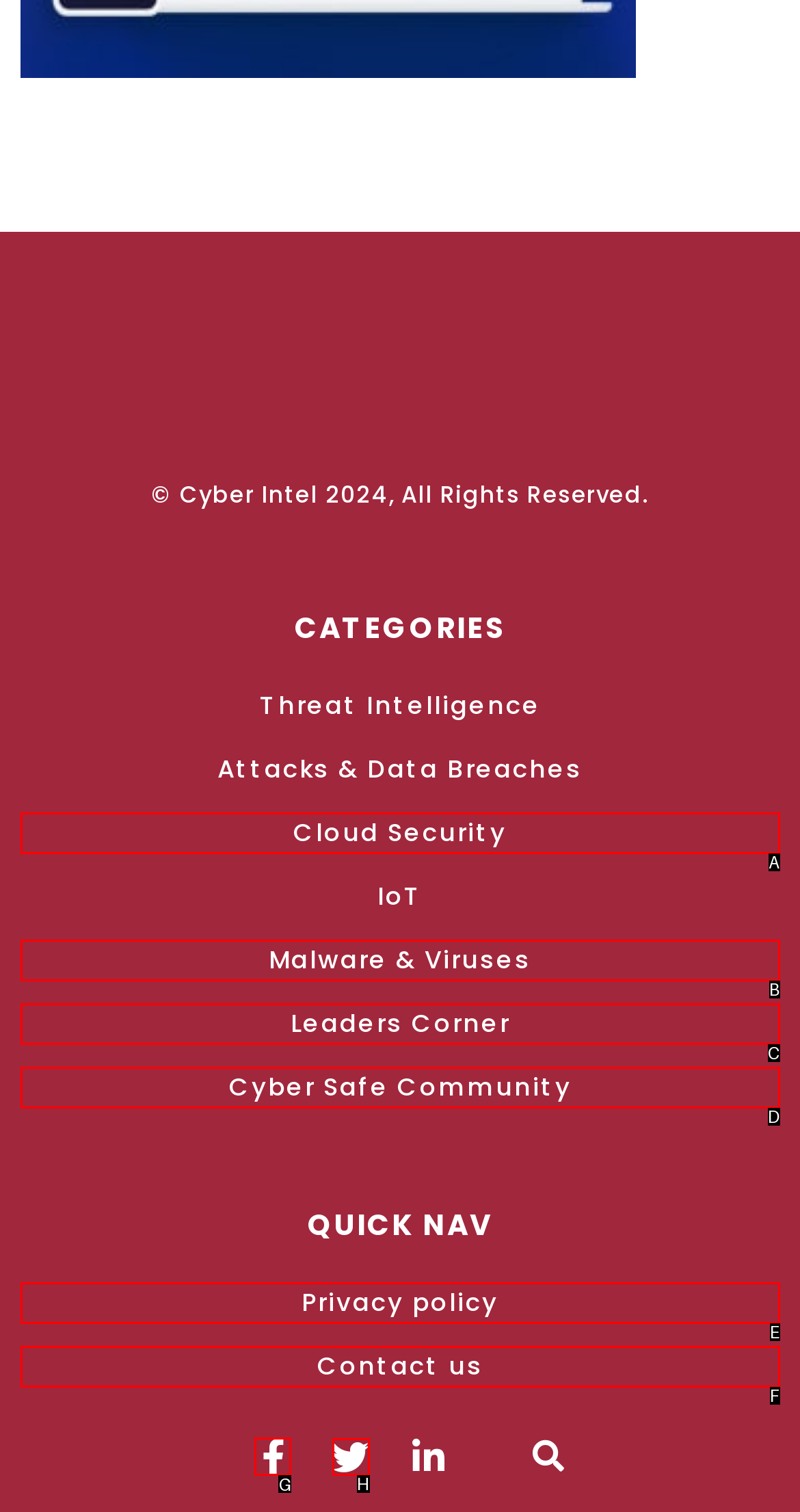Determine which UI element you should click to perform the task: Follow on Facebook
Provide the letter of the correct option from the given choices directly.

G